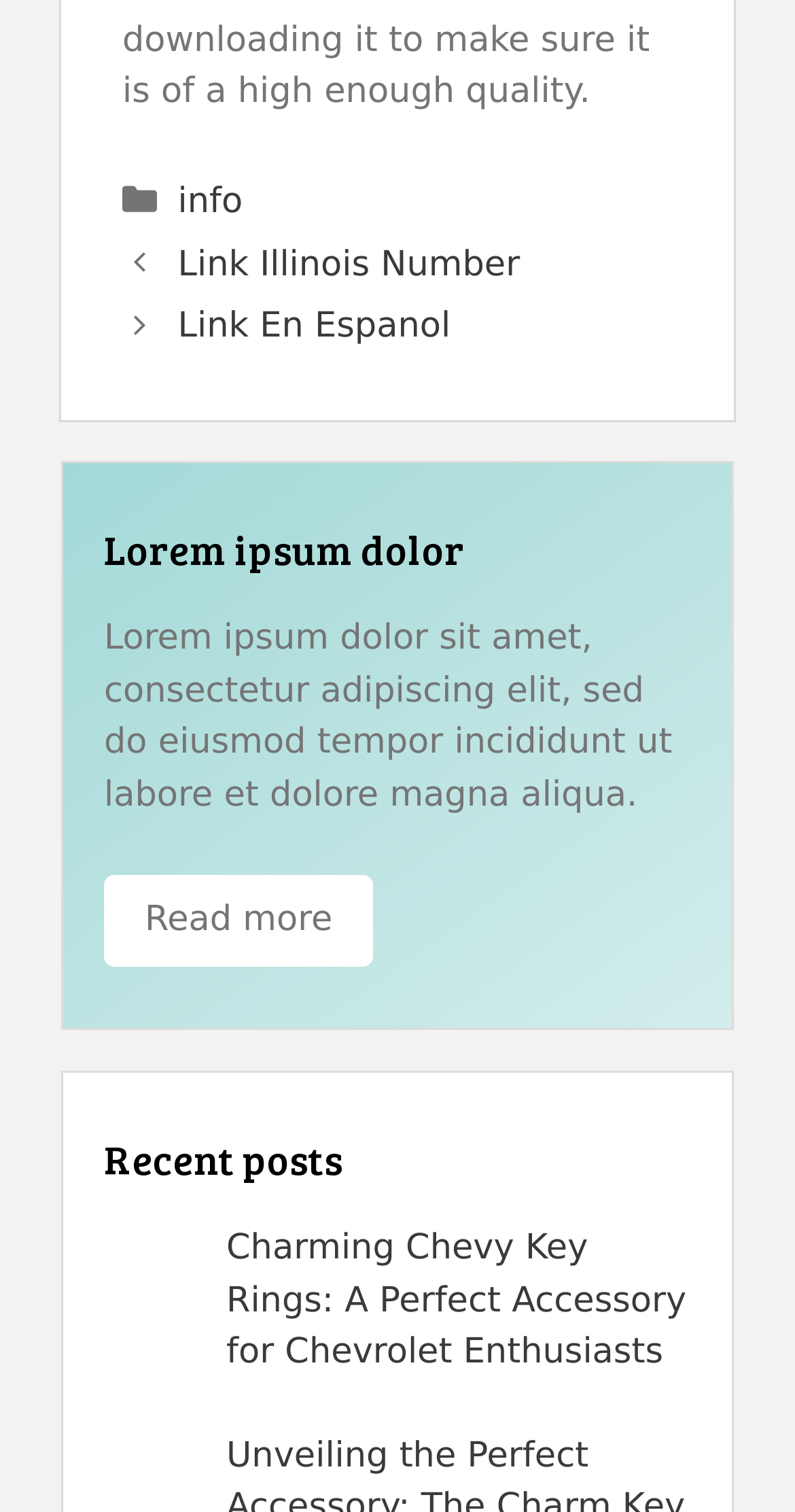Give a one-word or short phrase answer to this question: 
What is the bounding box coordinate of the region that contains the text 'Lorem ipsum dolor'?

[0.131, 0.347, 0.869, 0.379]